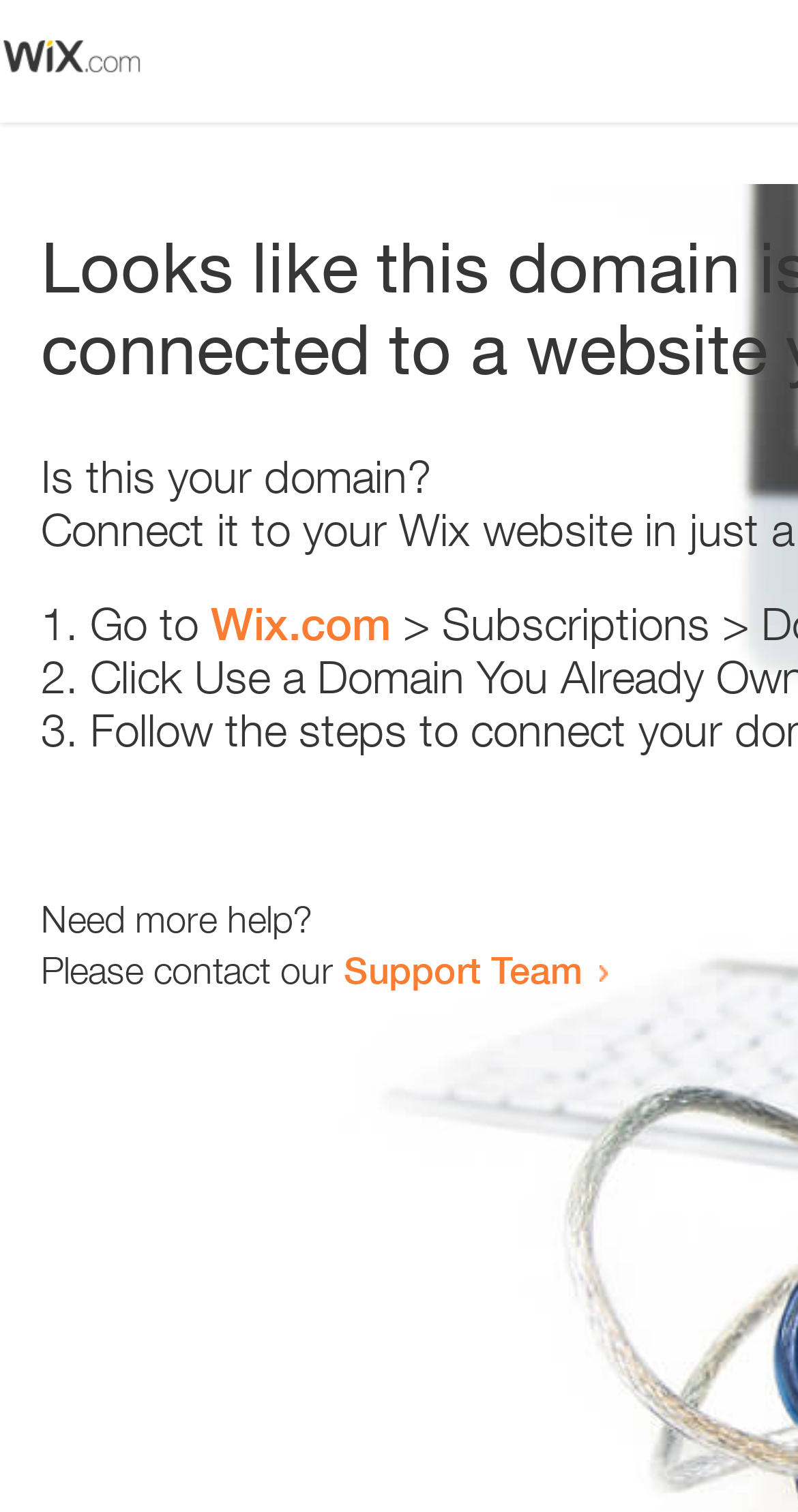What is the domain mentioned in the webpage?
Please look at the screenshot and answer using one word or phrase.

Wix.com